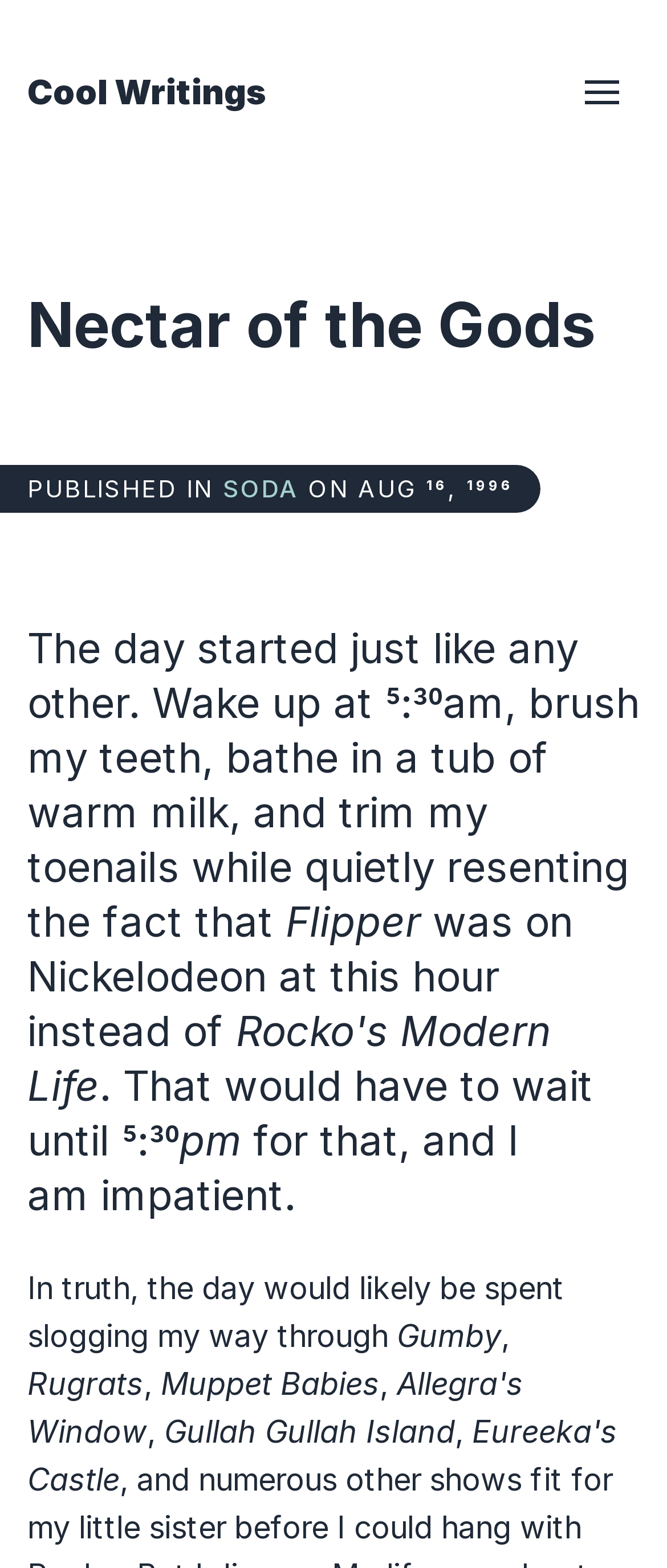Identify the bounding box for the described UI element. Provide the coordinates in (top-left x, top-left y, bottom-right x, bottom-right y) format with values ranging from 0 to 1: Cool Writings

[0.041, 0.044, 0.4, 0.074]